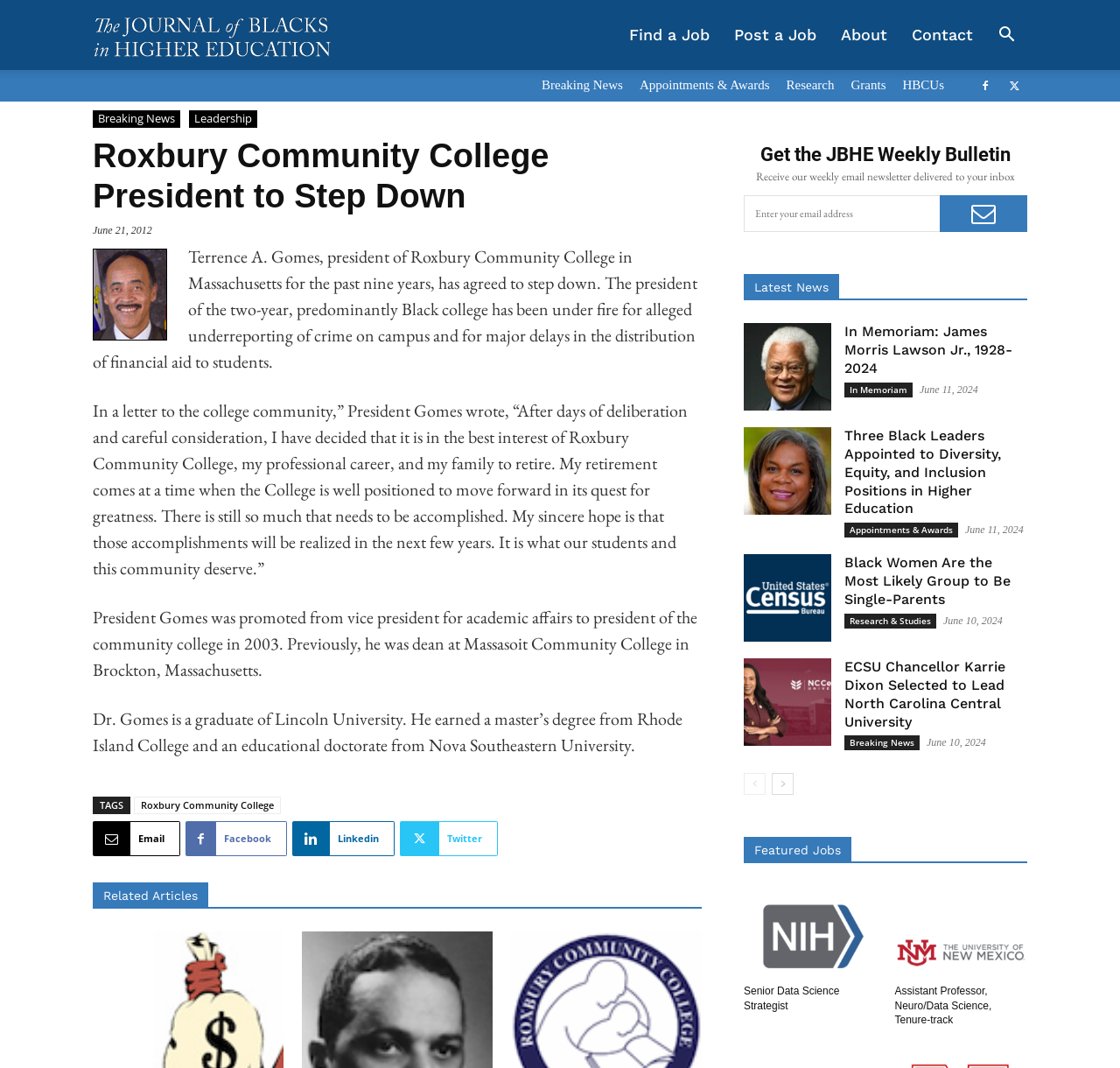Determine the bounding box coordinates for the region that must be clicked to execute the following instruction: "Get the JBHE Weekly Bulletin".

[0.664, 0.136, 0.917, 0.154]